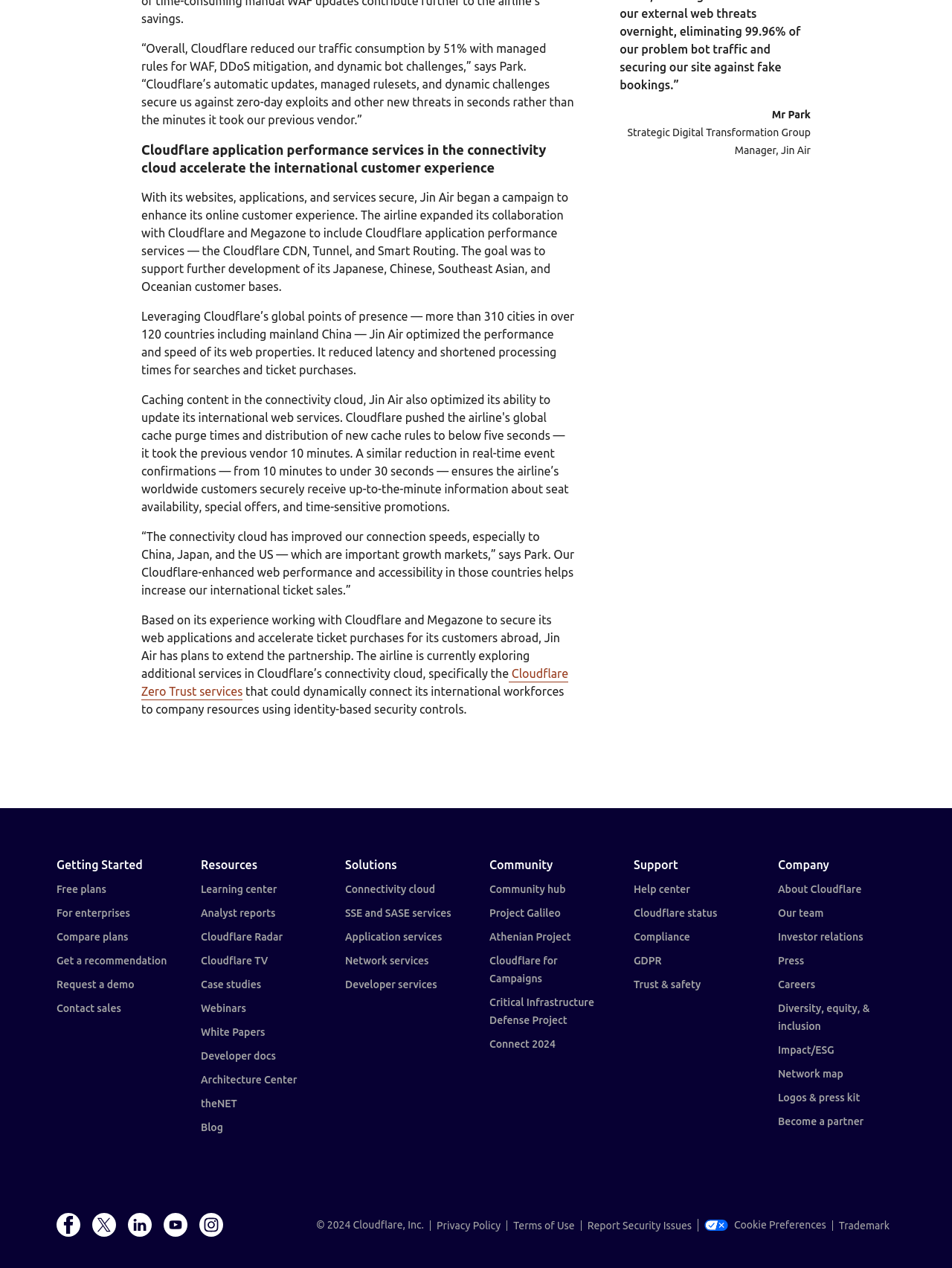Find the bounding box coordinates for the area you need to click to carry out the instruction: "Contact sales". The coordinates should be four float numbers between 0 and 1, indicated as [left, top, right, bottom].

[0.059, 0.79, 0.127, 0.8]